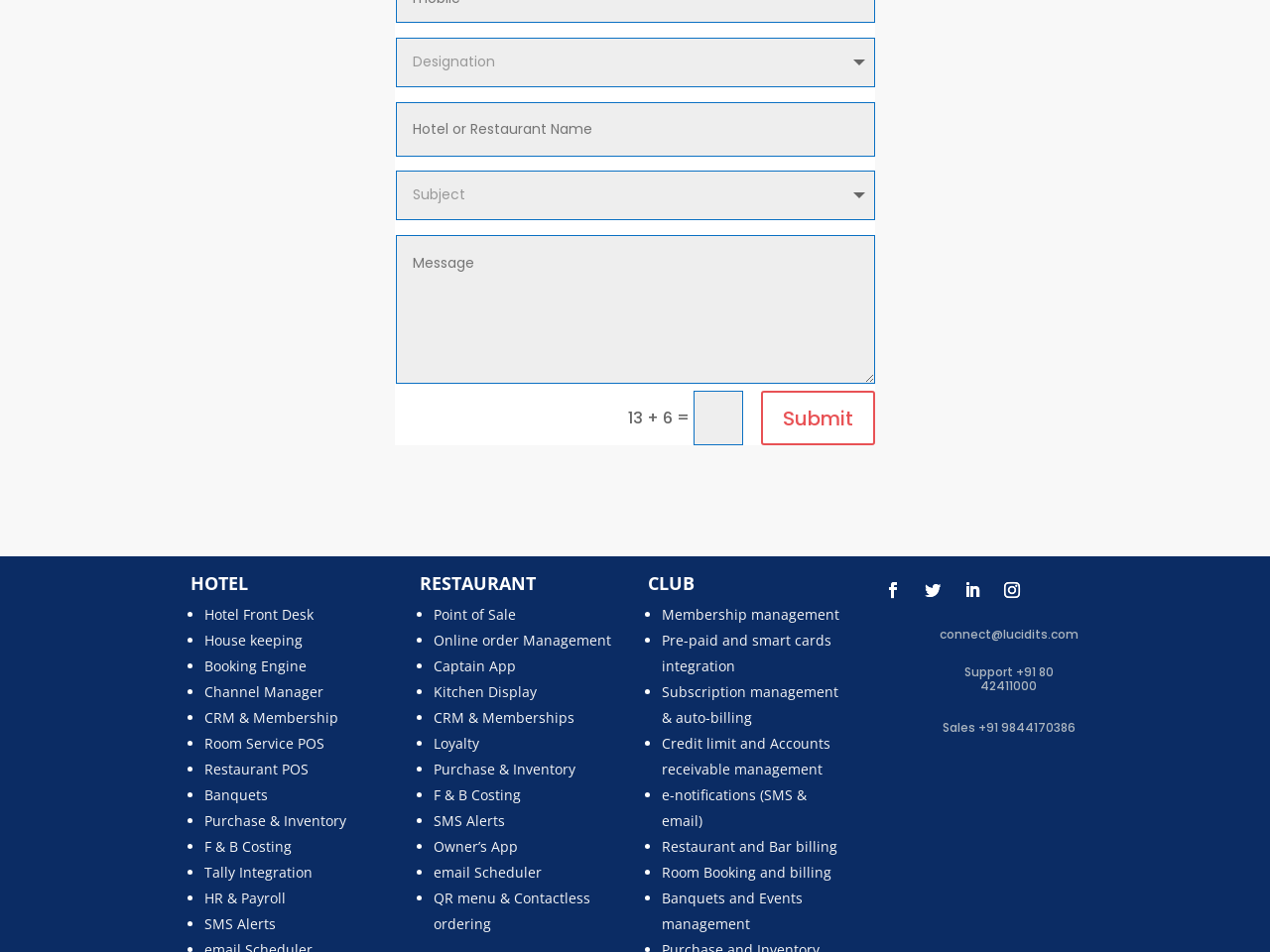What is the calculation shown in the textbox?
Please answer the question with as much detail and depth as you can.

The calculation is shown in the textbox with the OCR text '13 + 6', which is a simple arithmetic operation.